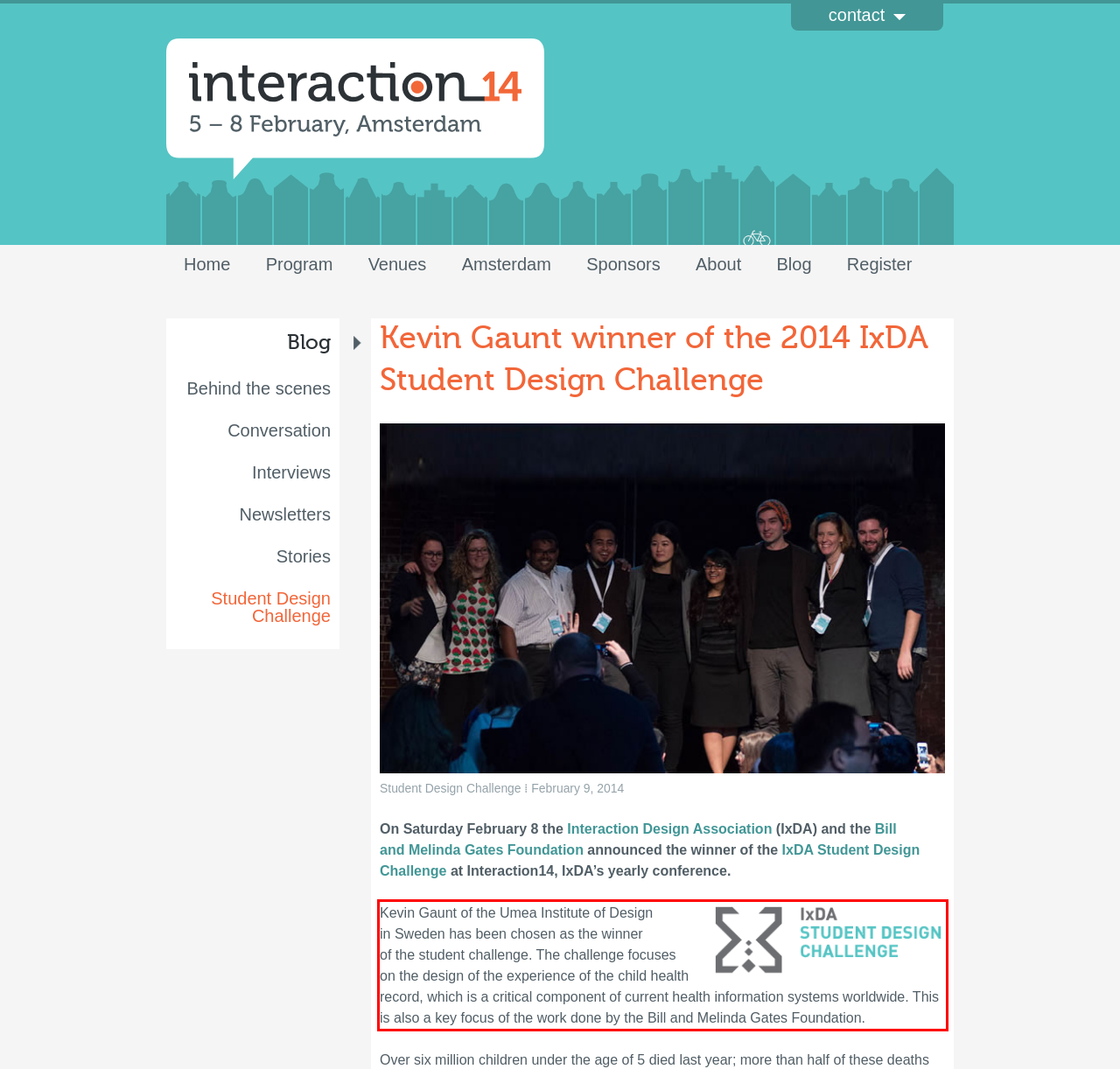Examine the webpage screenshot and use OCR to obtain the text inside the red bounding box.

Kevin Gaunt of the Umea Institute of Design in Sweden has been chosen as the winner of the student challenge. The challenge focuses on the design of the experience of the child health record, which is a critical component of current health information systems worldwide. This is also a key focus of the work done by the Bill and Melinda Gates Foundation.